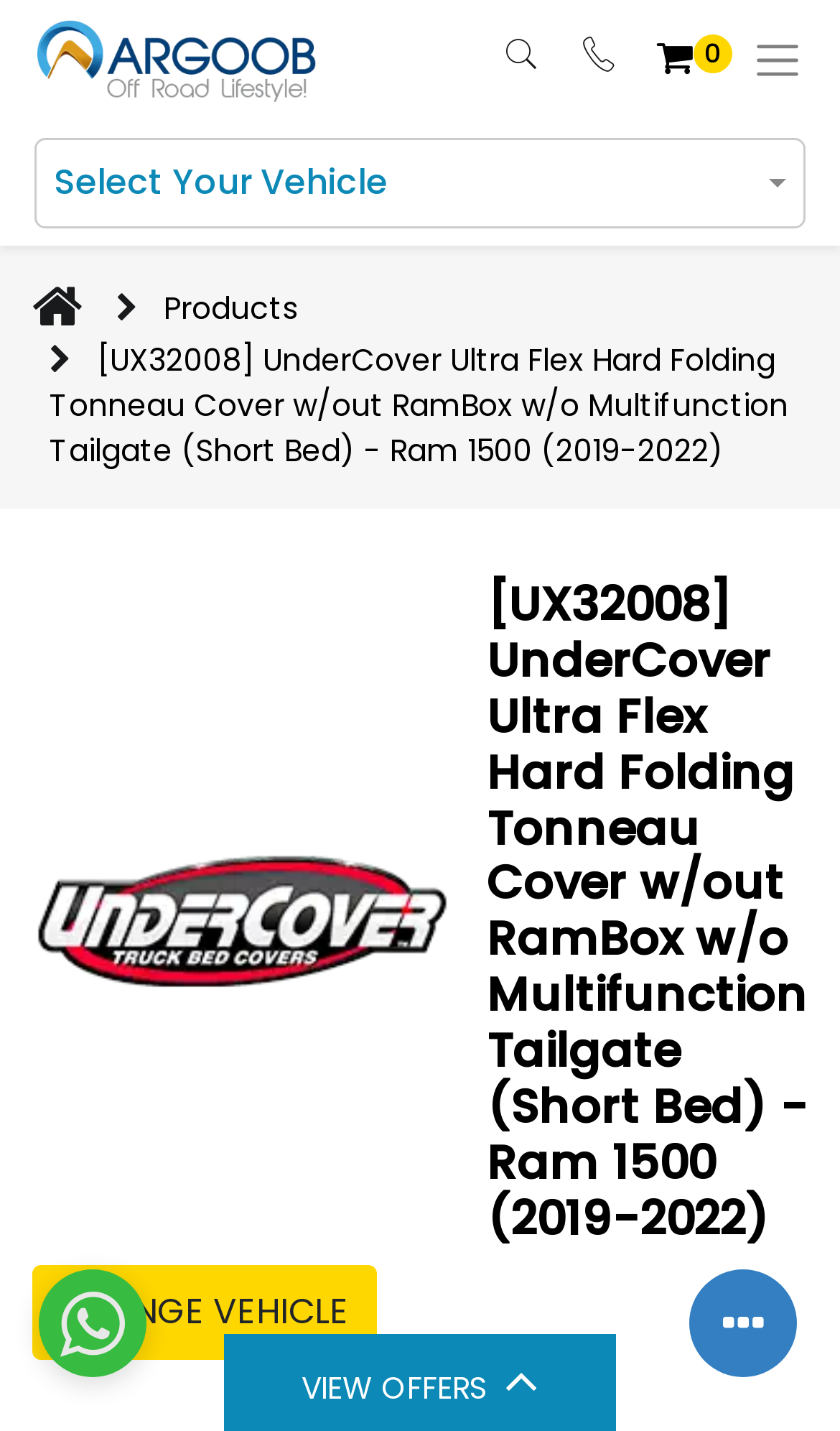Construct a thorough caption encompassing all aspects of the webpage.

The webpage appears to be a product page for an UnderCover Ultra Flex Hard Folding Tonneau Cover for a Ram 1500 (2019-2022) without RamBox and Multifunction Tailgate (Short Bed). 

At the top left corner, there is a logo of Argoob Auto Accessories Trading L.L.C, which is an image. To the right of the logo, there are several icons, including a button with a dropdown menu, a link with a shopping cart icon, and a link with a heart icon. 

Below the top section, there is a heading that reads "Select Your Vehicle". Underneath this heading, there are links to navigate to different sections of the website, including "Products" and a link to change the vehicle selection. 

The main product information is displayed in the center of the page. The product title, "[UX32008] UnderCover Ultra Flex Hard Folding Tonneau Cover w/out RamBox w/o Multifunction Tailgate (Short Bed) - Ram 1500 (2019-2022)", is prominently displayed. There is also an image of the Undercover brand logo. 

Further down the page, there is a call-to-action button that reads "VIEW OFFERS" with a right arrow icon. This button is located near the bottom of the page.